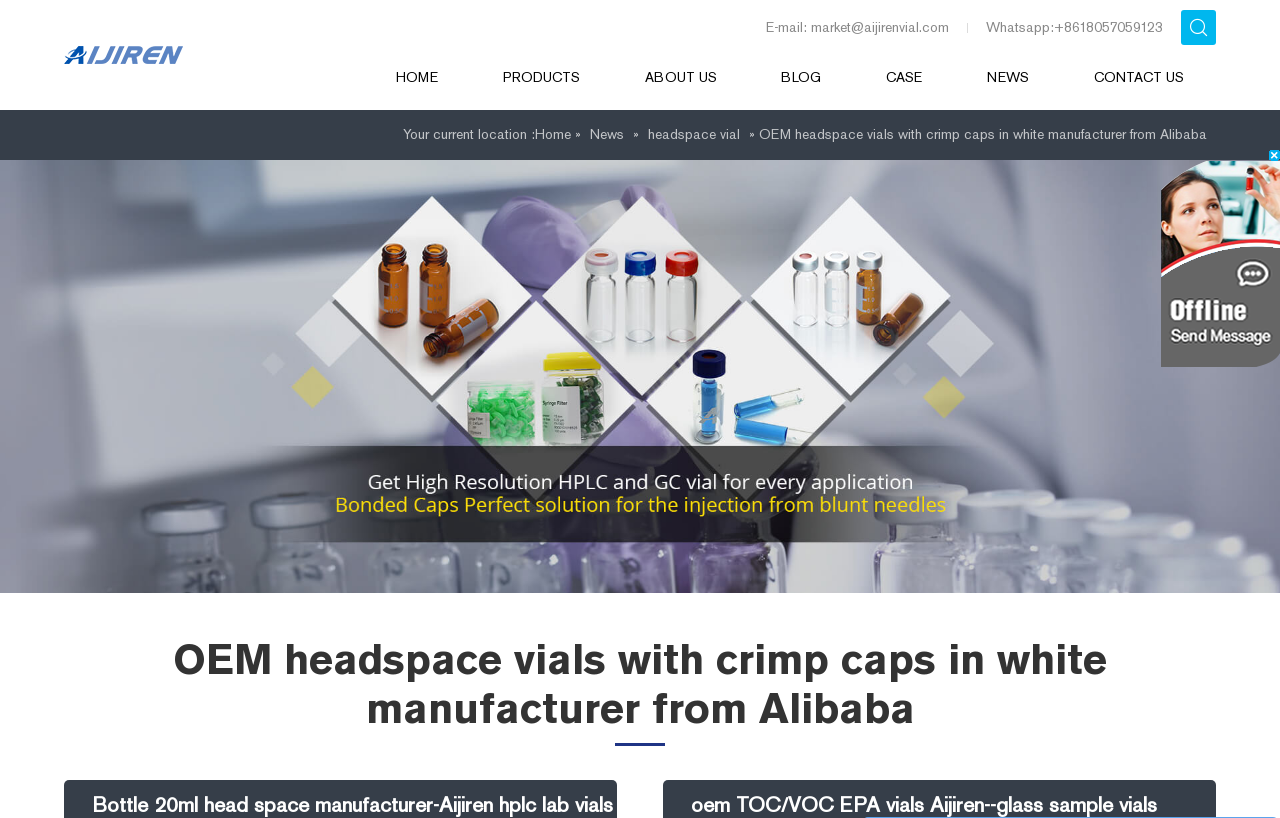Find the bounding box coordinates of the clickable area that will achieve the following instruction: "Click the 'aijiren hplc vials manufacturer' image".

[0.05, 0.056, 0.143, 0.078]